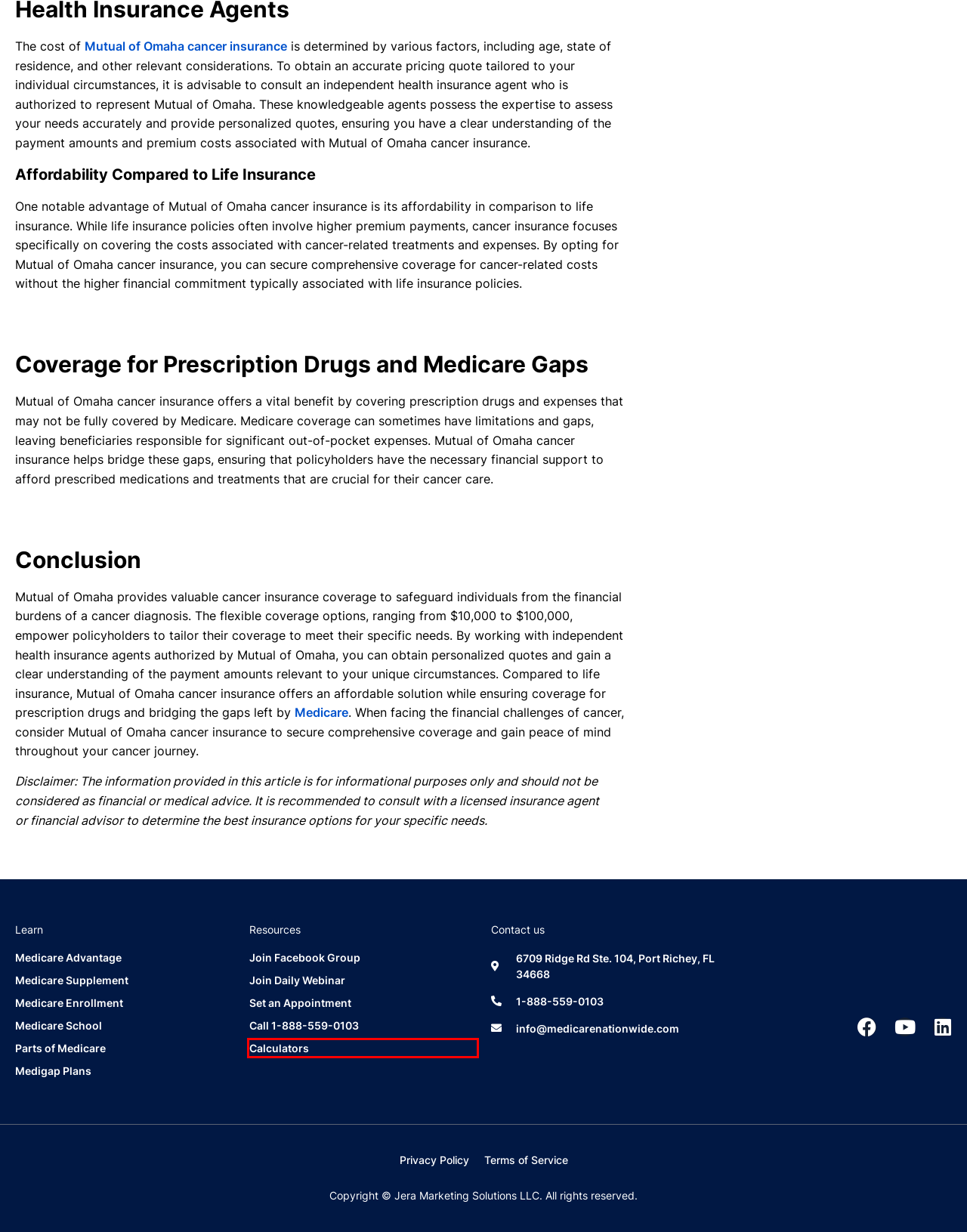Given a screenshot of a webpage with a red rectangle bounding box around a UI element, select the best matching webpage description for the new webpage that appears after clicking the highlighted element. The candidate descriptions are:
A. Calculators
B. Med Supplement Archives - Medicare Nationwide
C. Med Advantage Archives - Medicare Nationwide
D. Medigap Plans Archives - Medicare Nationwide
E. MUST Know 2024 Medicare Changes Webinar – Register for FREE. Space is limited.
F. Terms of Service
G. Privacy Policy - Medicare Nationwide
H. Mutual of Omaha Cancer Insurance

A